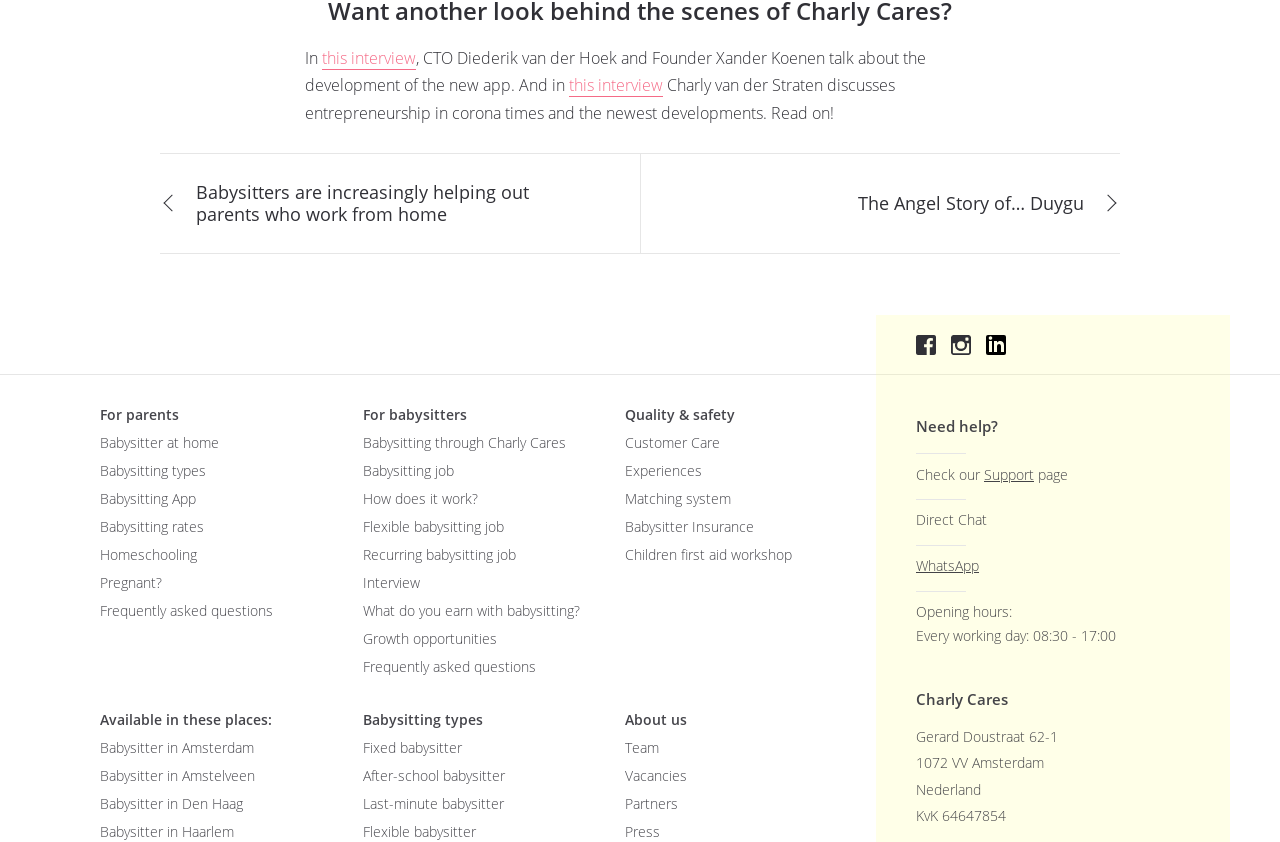Can you determine the bounding box coordinates of the area that needs to be clicked to fulfill the following instruction: "Read the interview with CTO Diederik van der Hoek and Founder Xander Koenen"?

[0.252, 0.106, 0.325, 0.134]